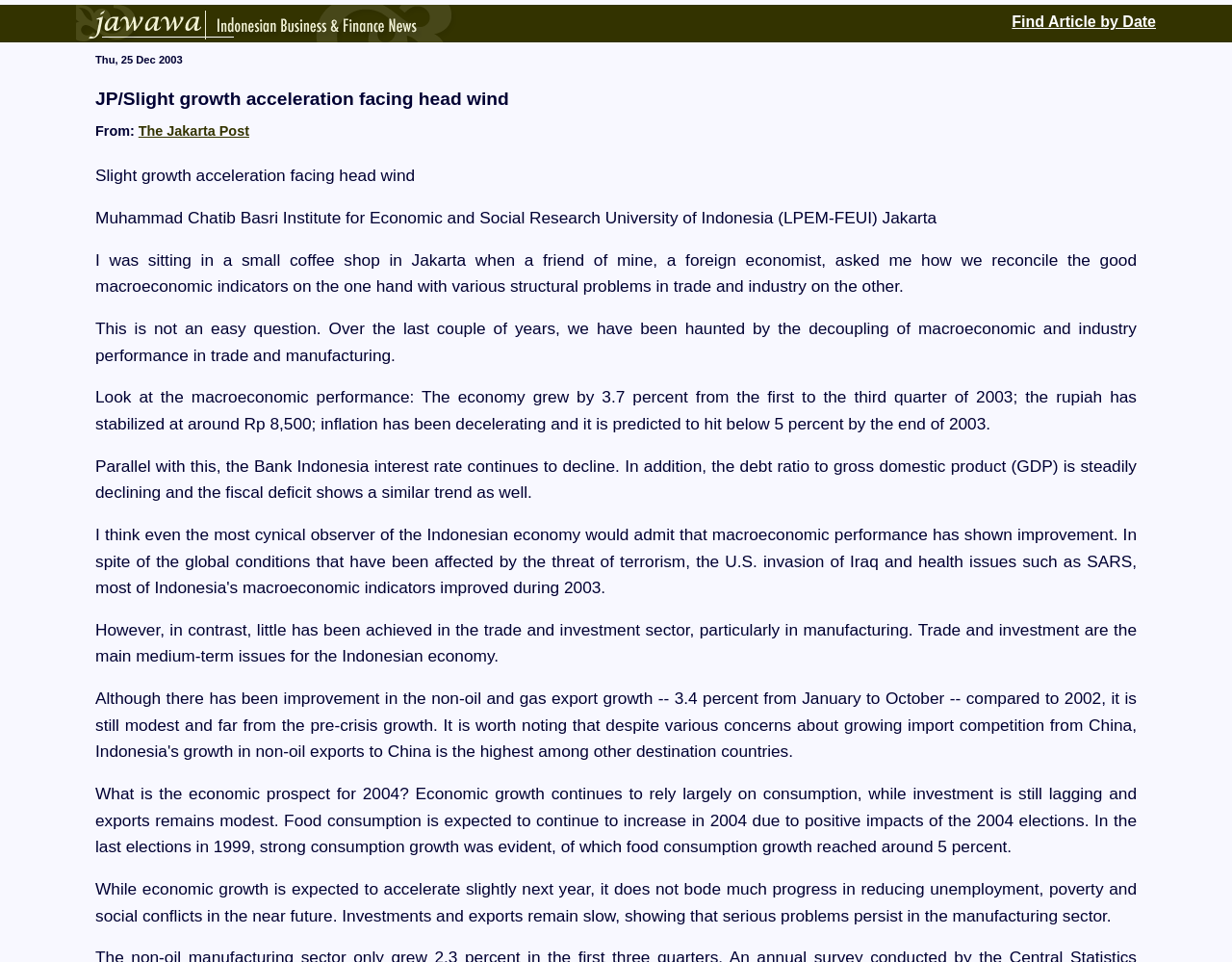Create an elaborate caption that covers all aspects of the webpage.

This webpage appears to be an article from The Jakarta Post, dated December 25, 2003. At the top of the page, there are two links, one with no text and another labeled "Find Article by Date". Below these links, the date "Thu, 25 Dec 2003" is displayed. 

The main article title, "Slight growth acceleration facing head wind", is prominently displayed, followed by the author's name and affiliation, "Muhammad Chatib Basri Institute for Economic and Social Research University of Indonesia (LPEM-FEUI) Jakarta". 

The article begins with a personal anecdote, where the author recounts a conversation with a foreign economist in a coffee shop in Jakarta. The author then delves into the topic of Indonesia's macroeconomic indicators, highlighting the country's 3.7% economic growth, stable currency, and declining inflation. 

The article also discusses the contrast between Indonesia's macroeconomic performance and its struggles in the trade and investment sector, particularly in manufacturing. The author notes that while economic growth is expected to accelerate slightly in 2004, it may not lead to significant progress in reducing unemployment, poverty, and social conflicts. 

Throughout the article, there are no images, but rather a series of paragraphs discussing the economic prospects of Indonesia. The text is densely packed, with no clear headings or subheadings, but the author's writing is clear and concise.